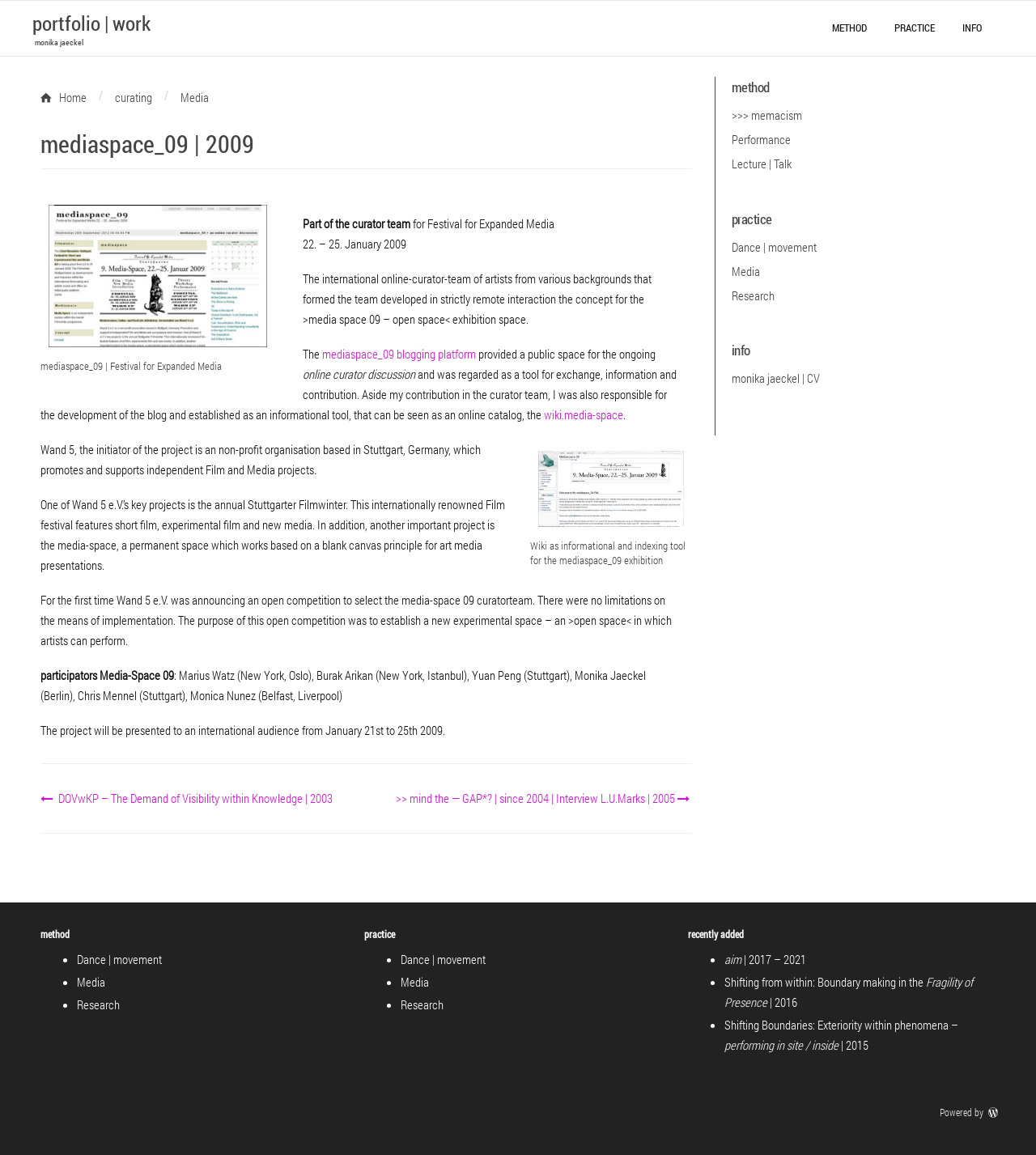Please respond to the question using a single word or phrase:
What is the date of the mediaspace_09 exhibition mentioned on the webpage?

22. – 25. January 2009